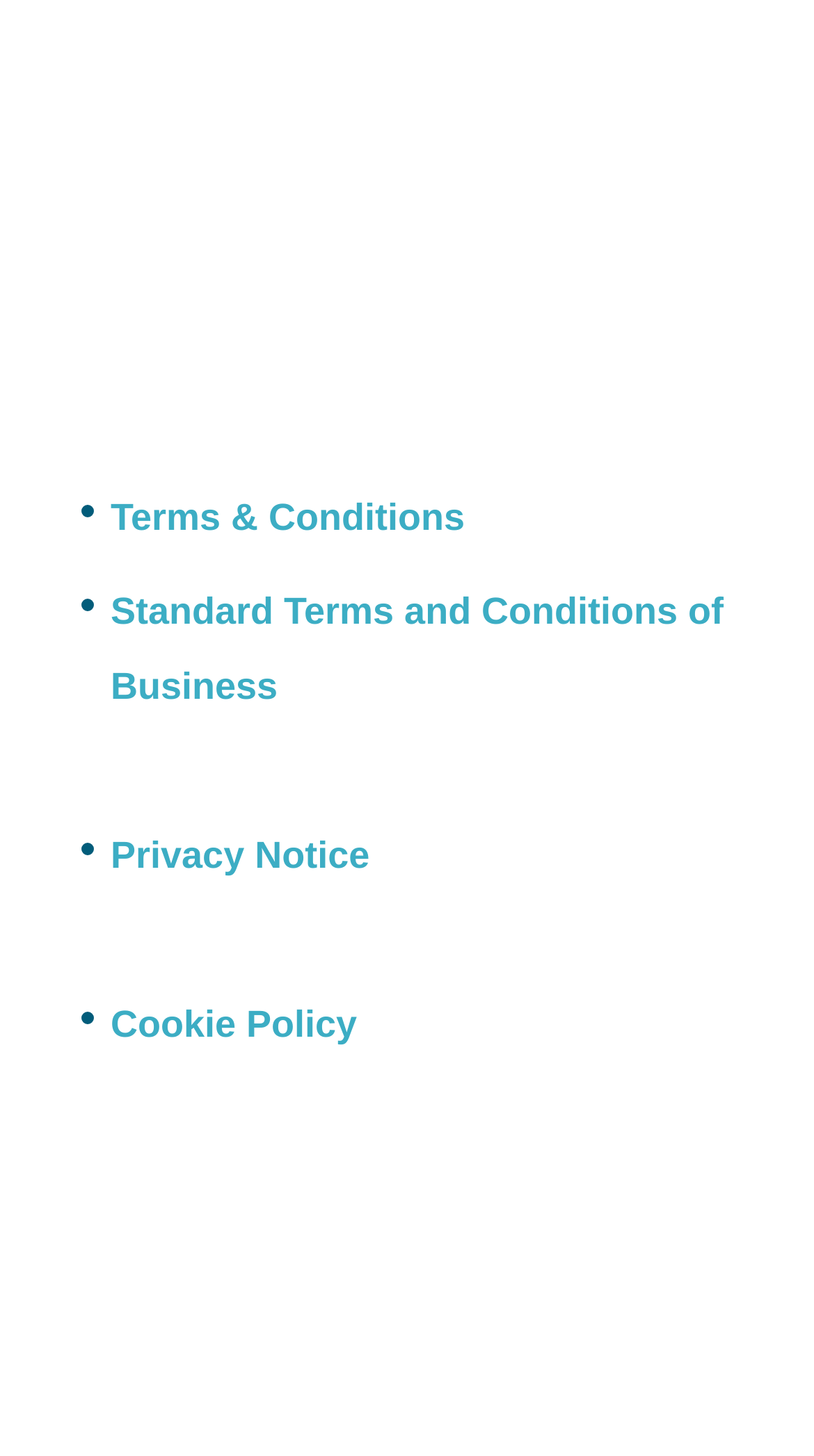Identify the bounding box for the UI element described as: "Web Designer Wicklow". Ensure the coordinates are four float numbers between 0 and 1, formatted as [left, top, right, bottom].

[0.462, 0.892, 0.742, 0.908]